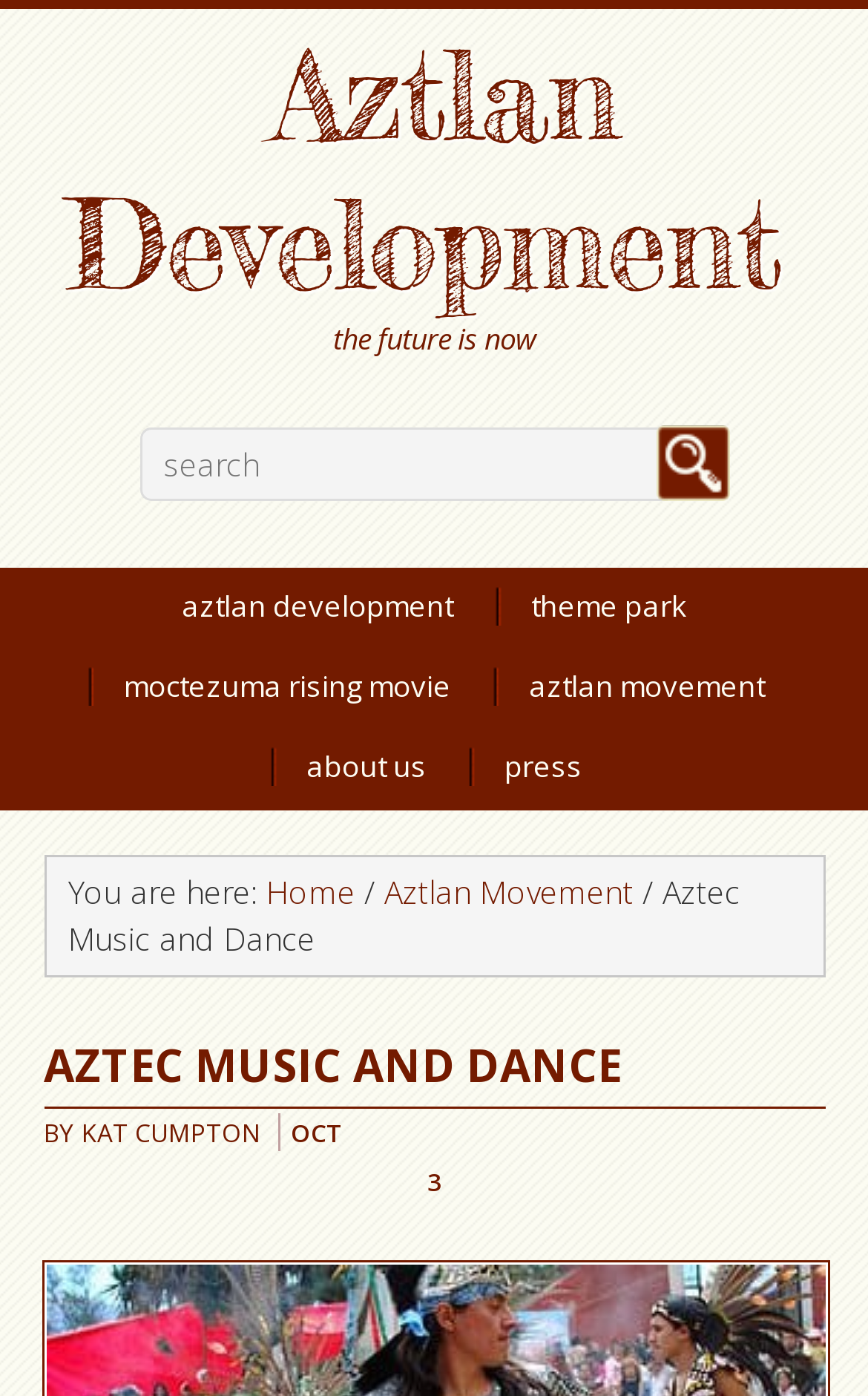Please give the bounding box coordinates of the area that should be clicked to fulfill the following instruction: "Search for something". The coordinates should be in the format of four float numbers from 0 to 1, i.e., [left, top, right, bottom].

[0.025, 0.29, 0.975, 0.358]